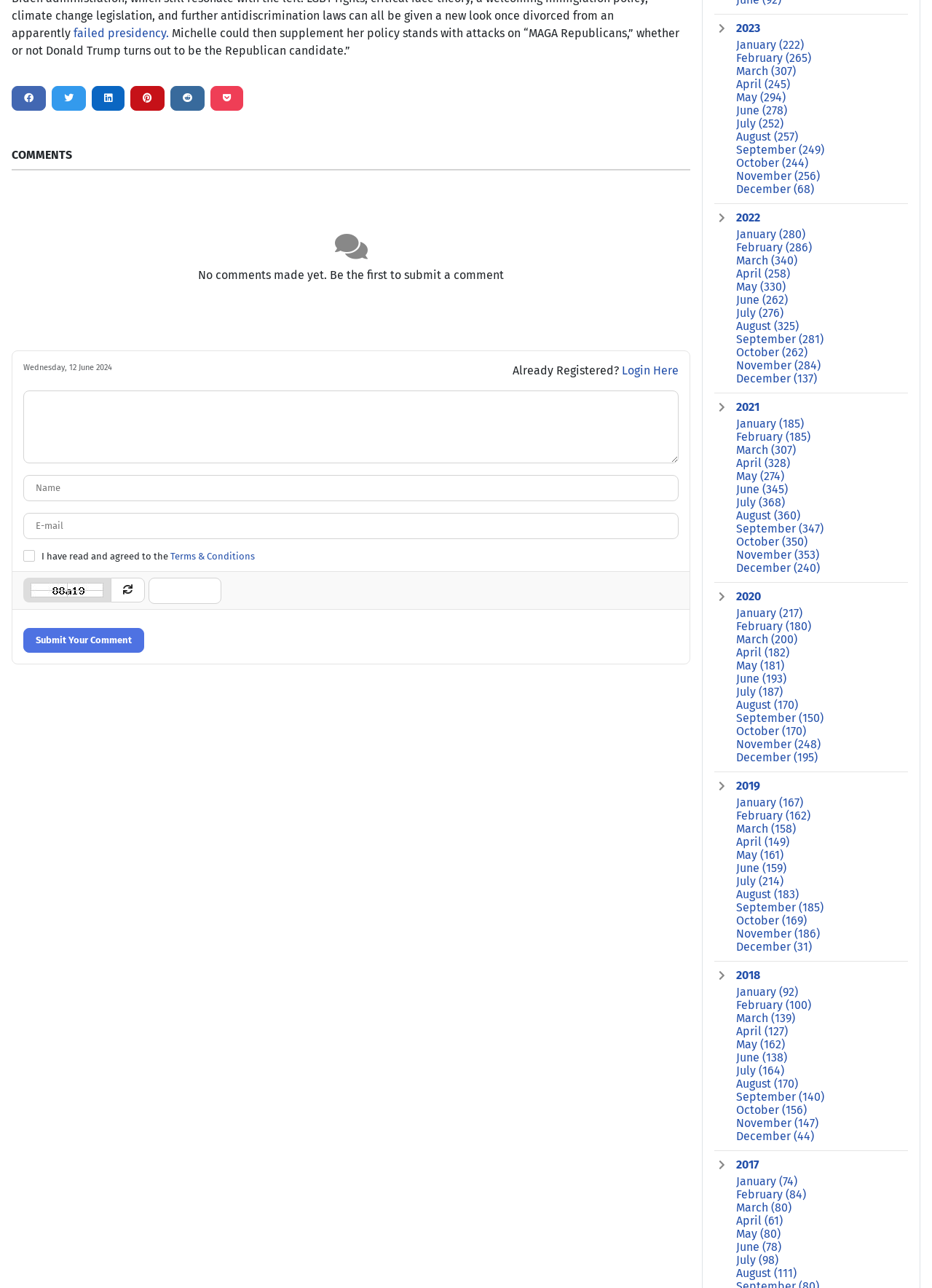Specify the bounding box coordinates of the region I need to click to perform the following instruction: "Click on the 'Login Here' link". The coordinates must be four float numbers in the range of 0 to 1, i.e., [left, top, right, bottom].

[0.667, 0.282, 0.728, 0.293]